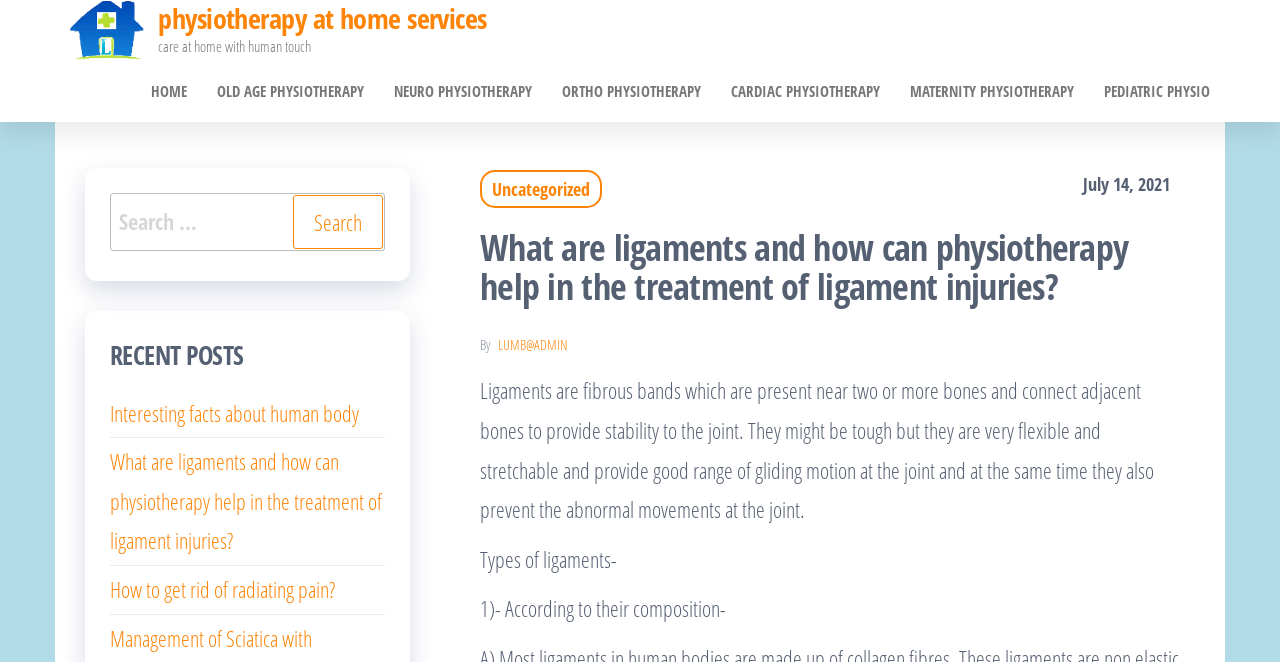Analyze the image and deliver a detailed answer to the question: How many types of ligaments are mentioned?

The webpage mentions one type of ligament classification, which is 'According to their composition', as stated in the text 'Types of ligaments-' and '1)- According to their composition-'.